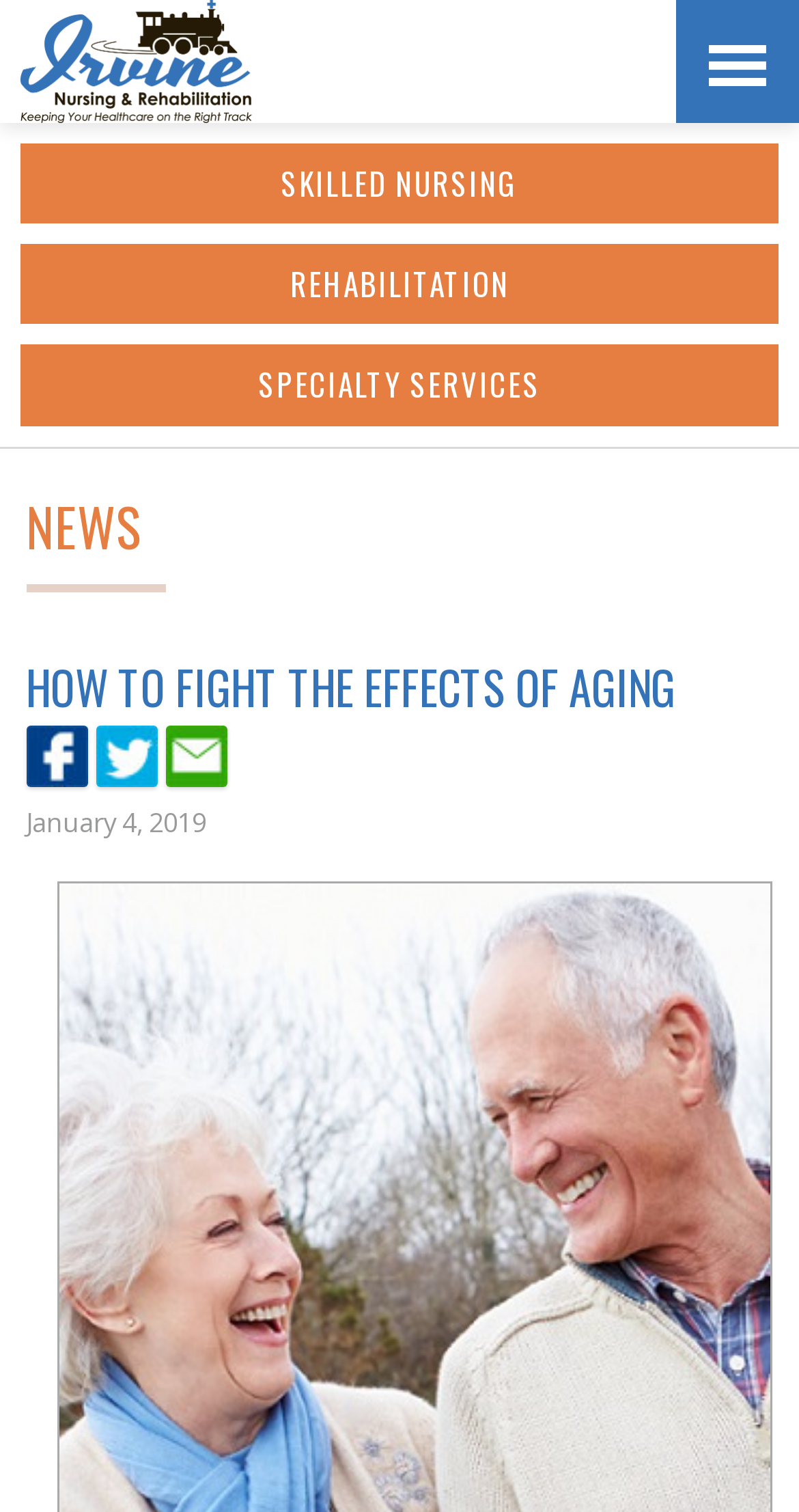What is the main topic of the news article?
Refer to the screenshot and deliver a thorough answer to the question presented.

The main topic of the news article can be inferred from the heading 'HOW TO FIGHT THE EFFECTS OF AGING', which suggests that the article is about fighting the effects of aging.